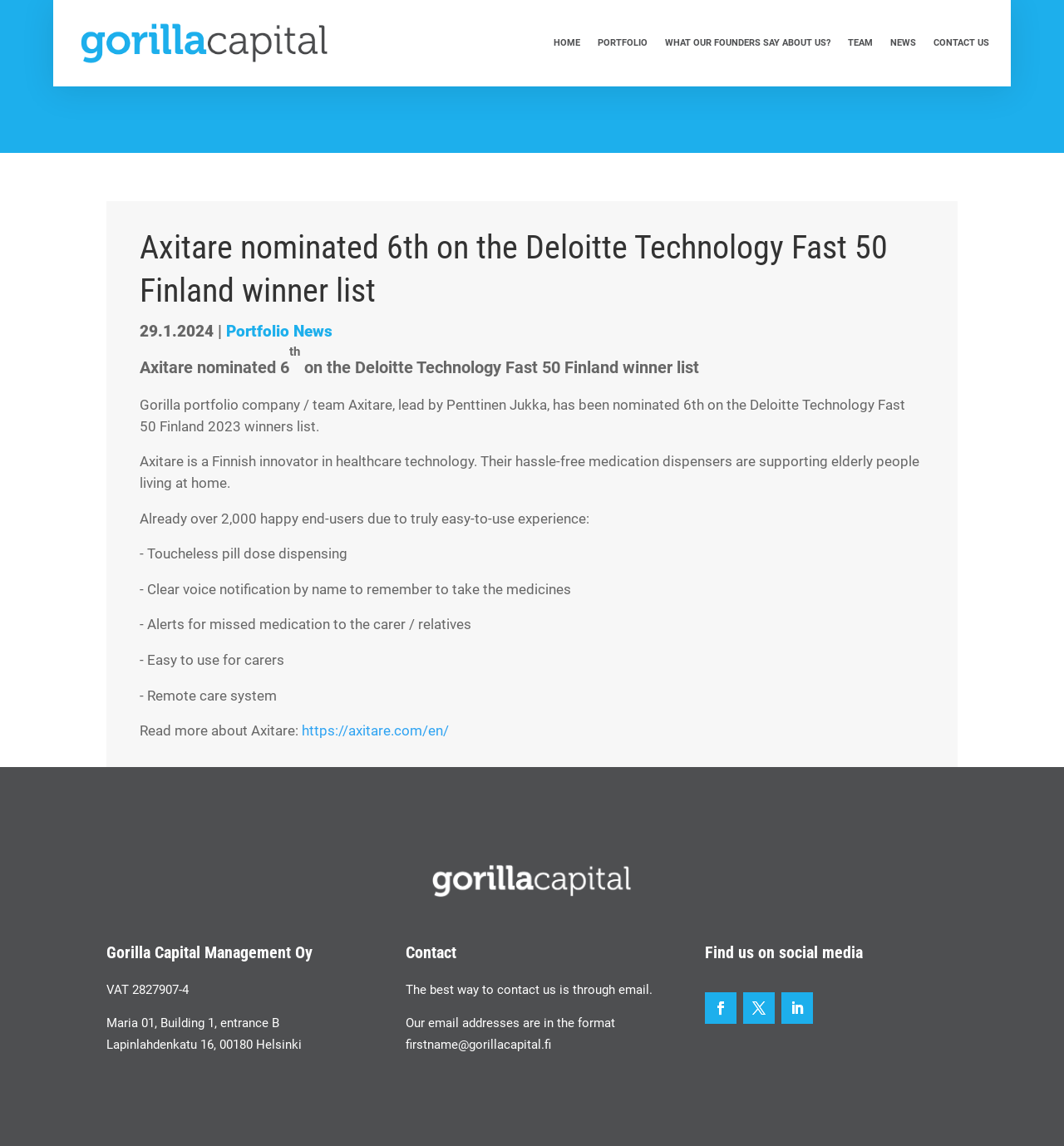Highlight the bounding box coordinates of the element that should be clicked to carry out the following instruction: "Click on HOME". The coordinates must be given as four float numbers ranging from 0 to 1, i.e., [left, top, right, bottom].

[0.521, 0.033, 0.546, 0.075]